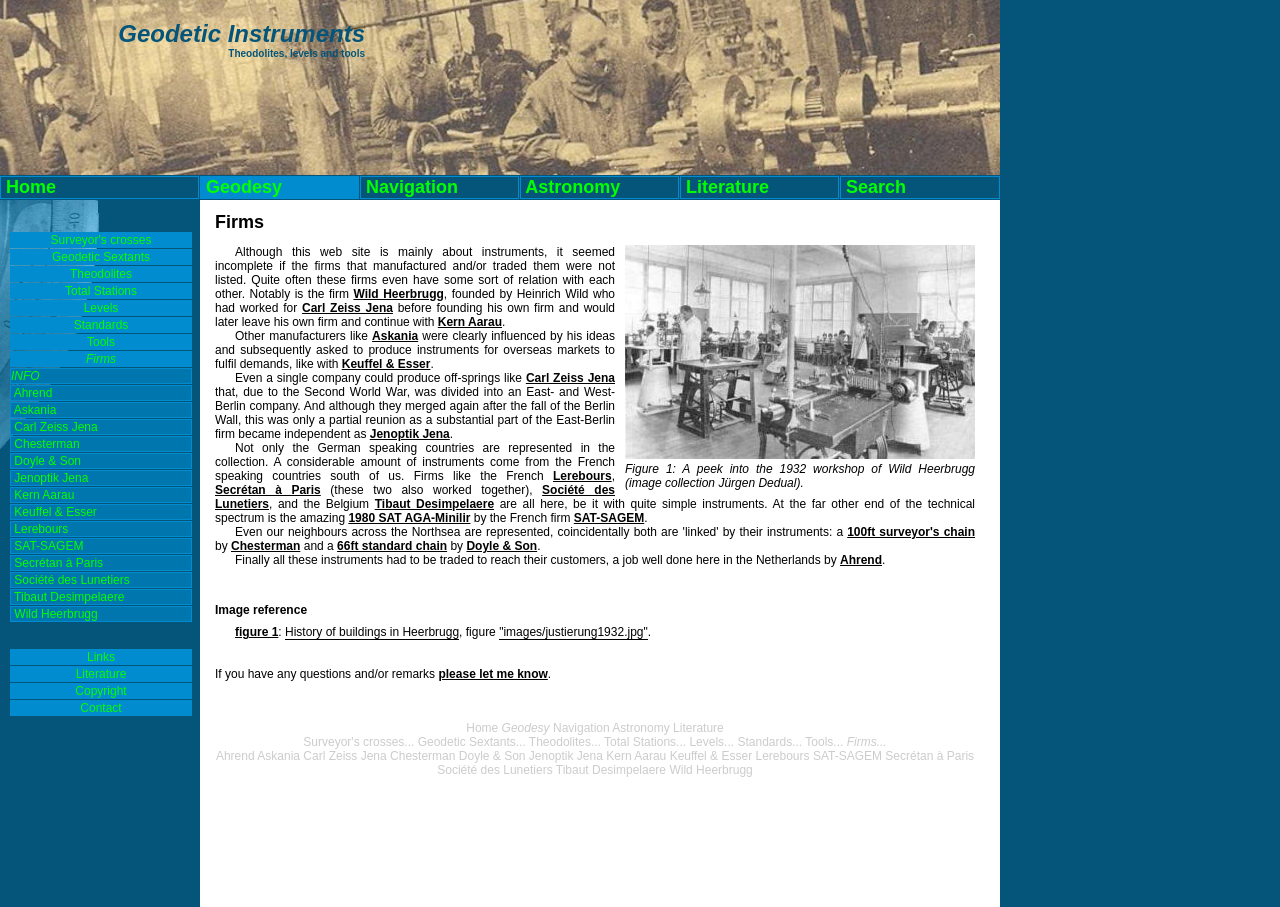Can you show the bounding box coordinates of the region to click on to complete the task described in the instruction: "Click on the 'Home' link"?

[0.005, 0.195, 0.044, 0.217]